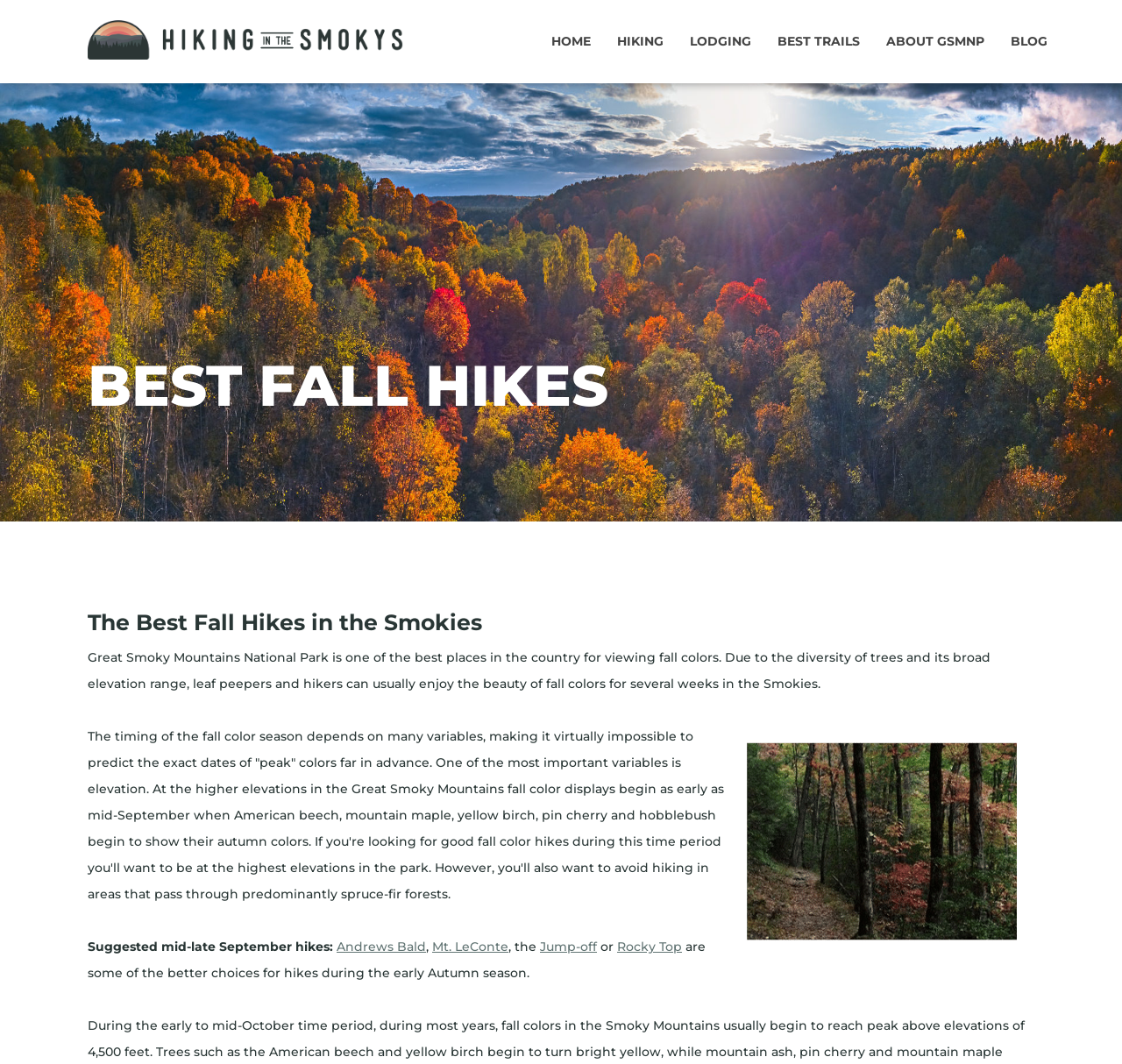Determine the bounding box coordinates of the clickable element to complete this instruction: "Explore the Andrews Bald hike". Provide the coordinates in the format of four float numbers between 0 and 1, [left, top, right, bottom].

[0.3, 0.882, 0.38, 0.897]